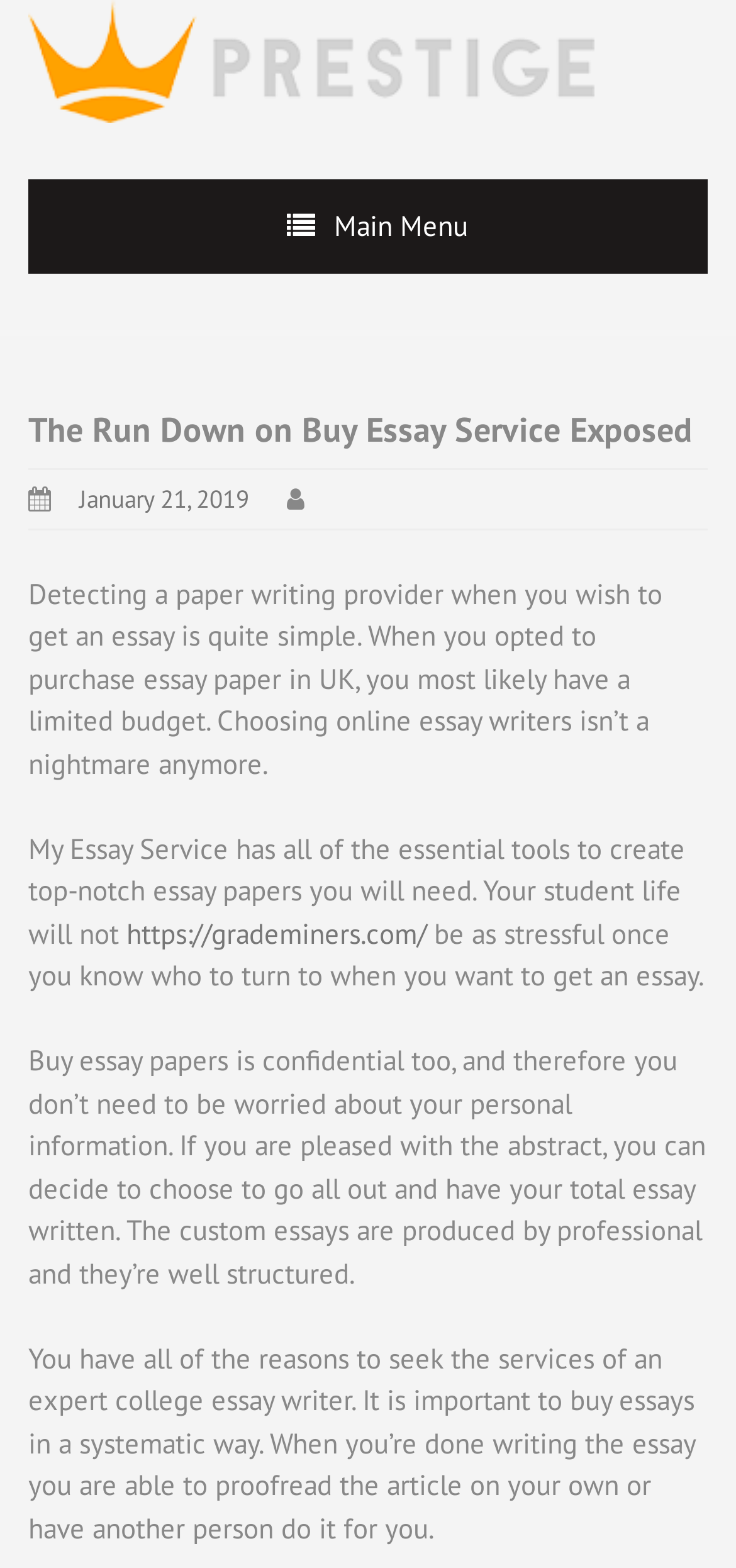For the given element description Main Menu, determine the bounding box coordinates of the UI element. The coordinates should follow the format (top-left x, top-left y, bottom-right x, bottom-right y) and be within the range of 0 to 1.

[0.038, 0.114, 0.962, 0.175]